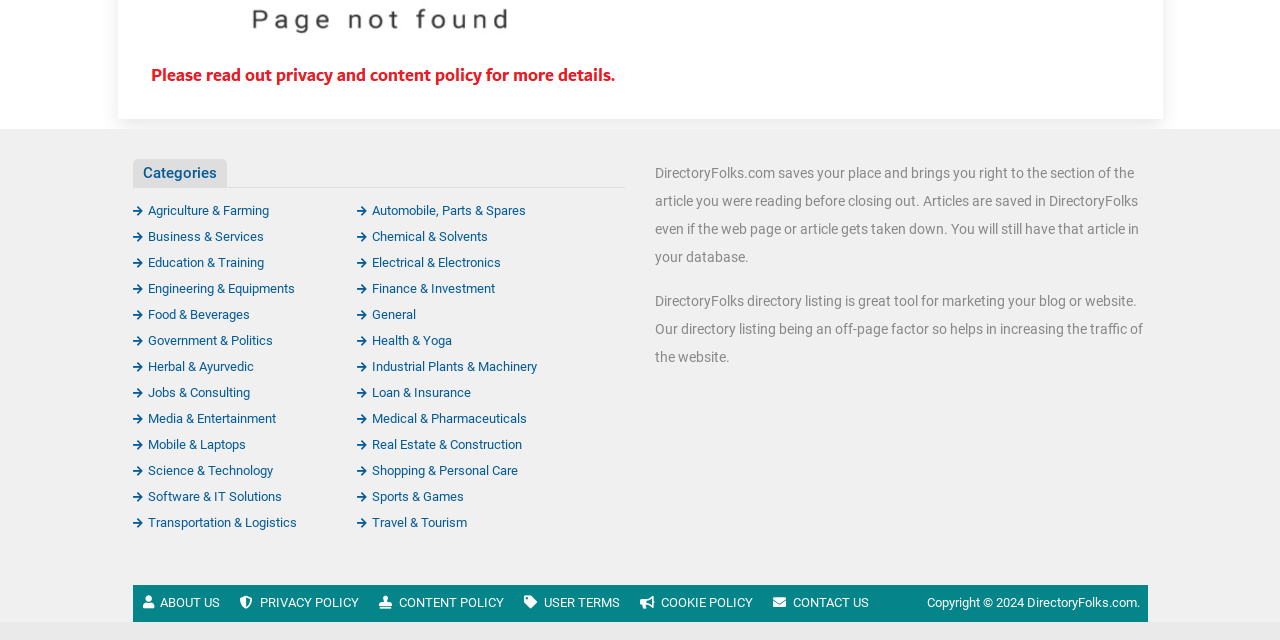Using the format (top-left x, top-left y, bottom-right x, bottom-right y), provide the bounding box coordinates for the described UI element. All values should be floating point numbers between 0 and 1: Health & Yoga

[0.279, 0.52, 0.353, 0.543]